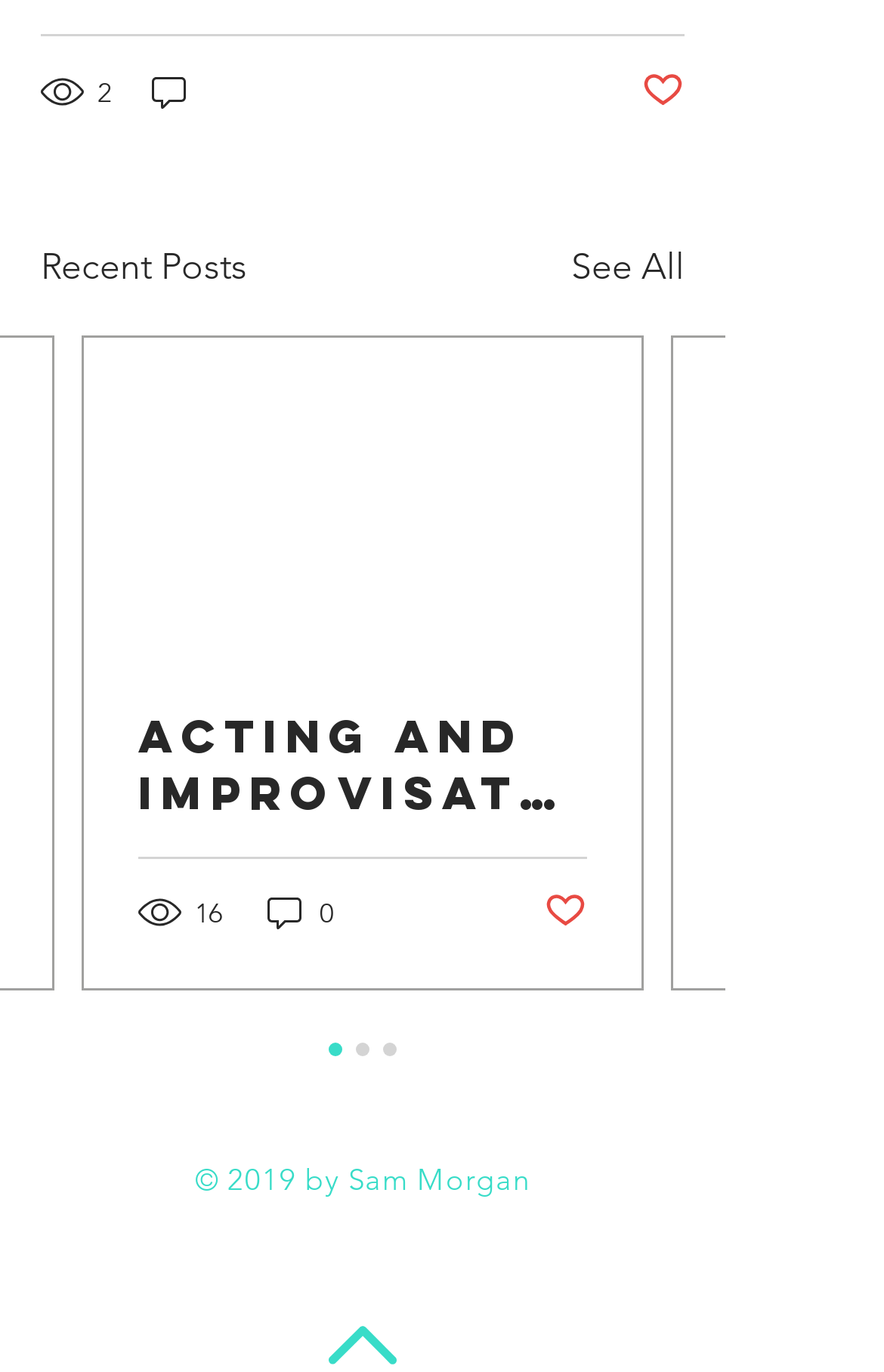What is the copyright year of the website?
Based on the visual details in the image, please answer the question thoroughly.

I found a StaticText element with the text '© 2019 by Sam Morgan', which indicates the copyright year of the website.